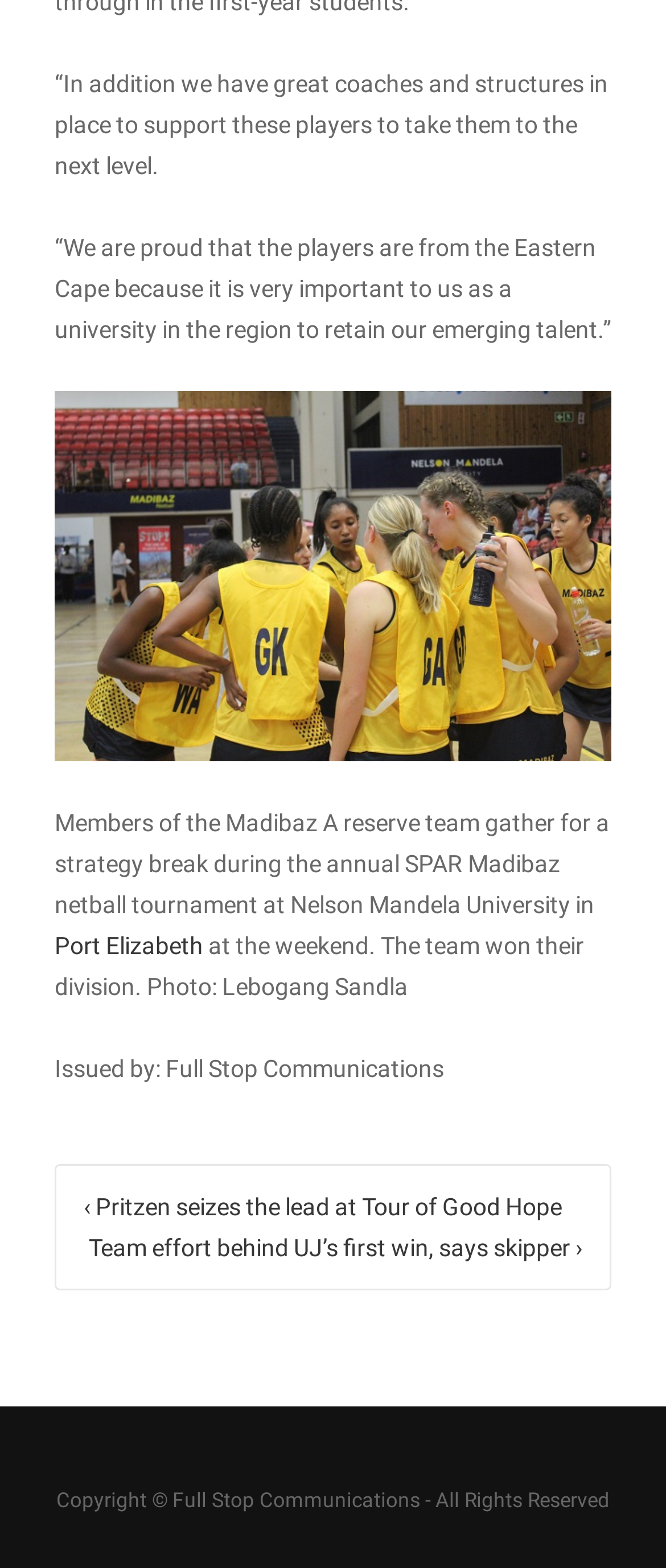Examine the image carefully and respond to the question with a detailed answer: 
What is the name of the university mentioned?

The name of the university is mentioned in the text 'Members of the Madibaz A reserve team gather for a strategy break during the annual SPAR Madibaz netball tournament at Nelson Mandela University in...'.